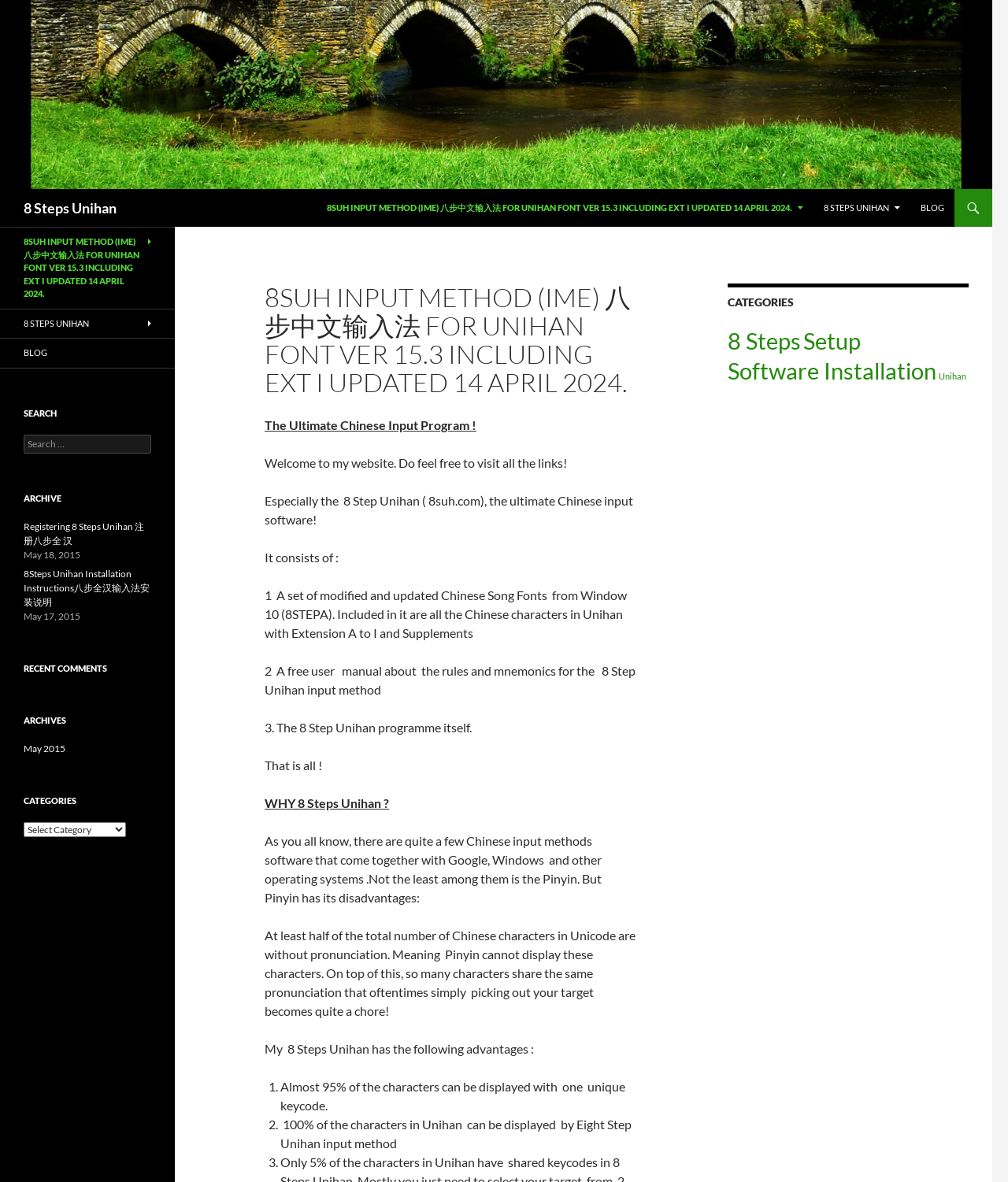Can you extract the headline from the webpage for me?

8 Steps Unihan